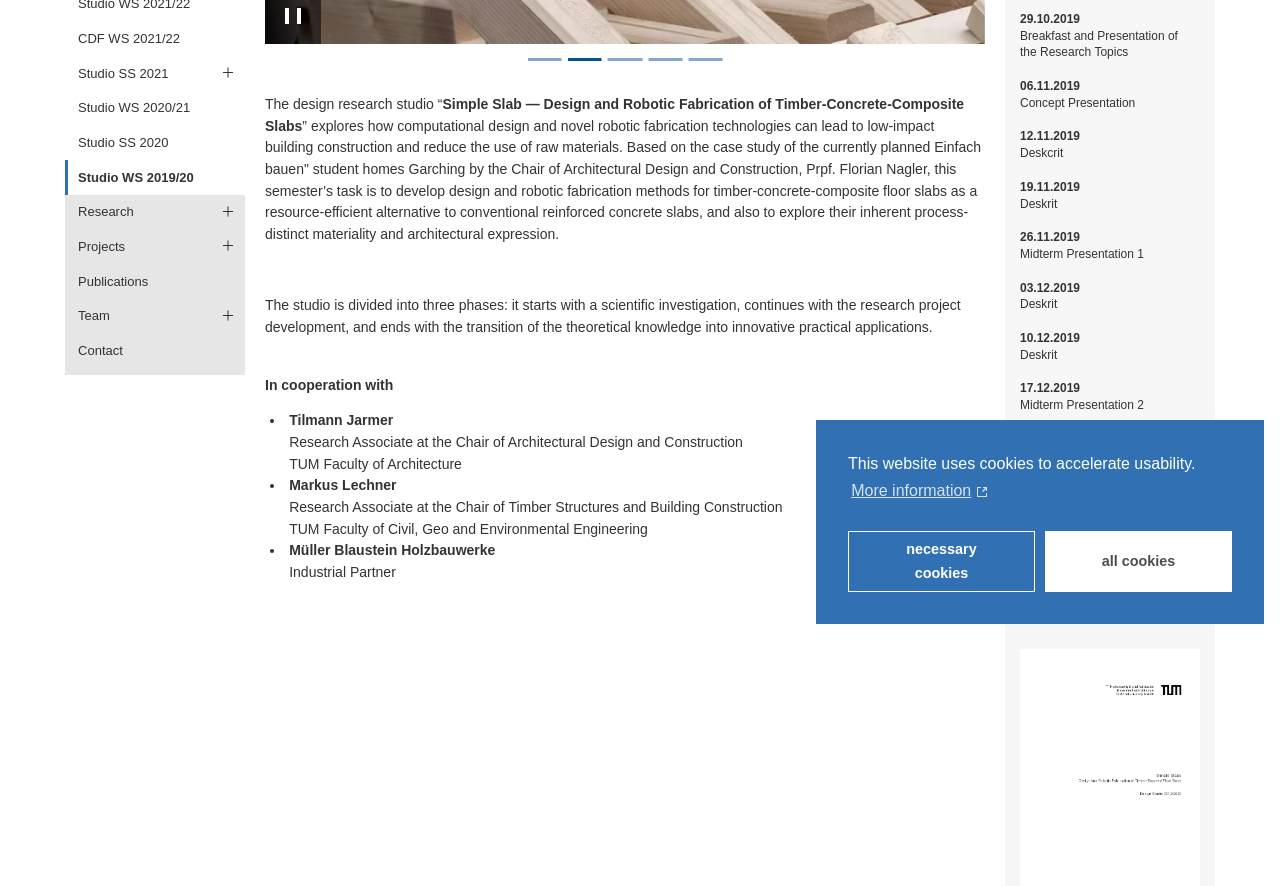Identify the bounding box coordinates for the UI element described as: "Team".

[0.051, 0.337, 0.191, 0.376]